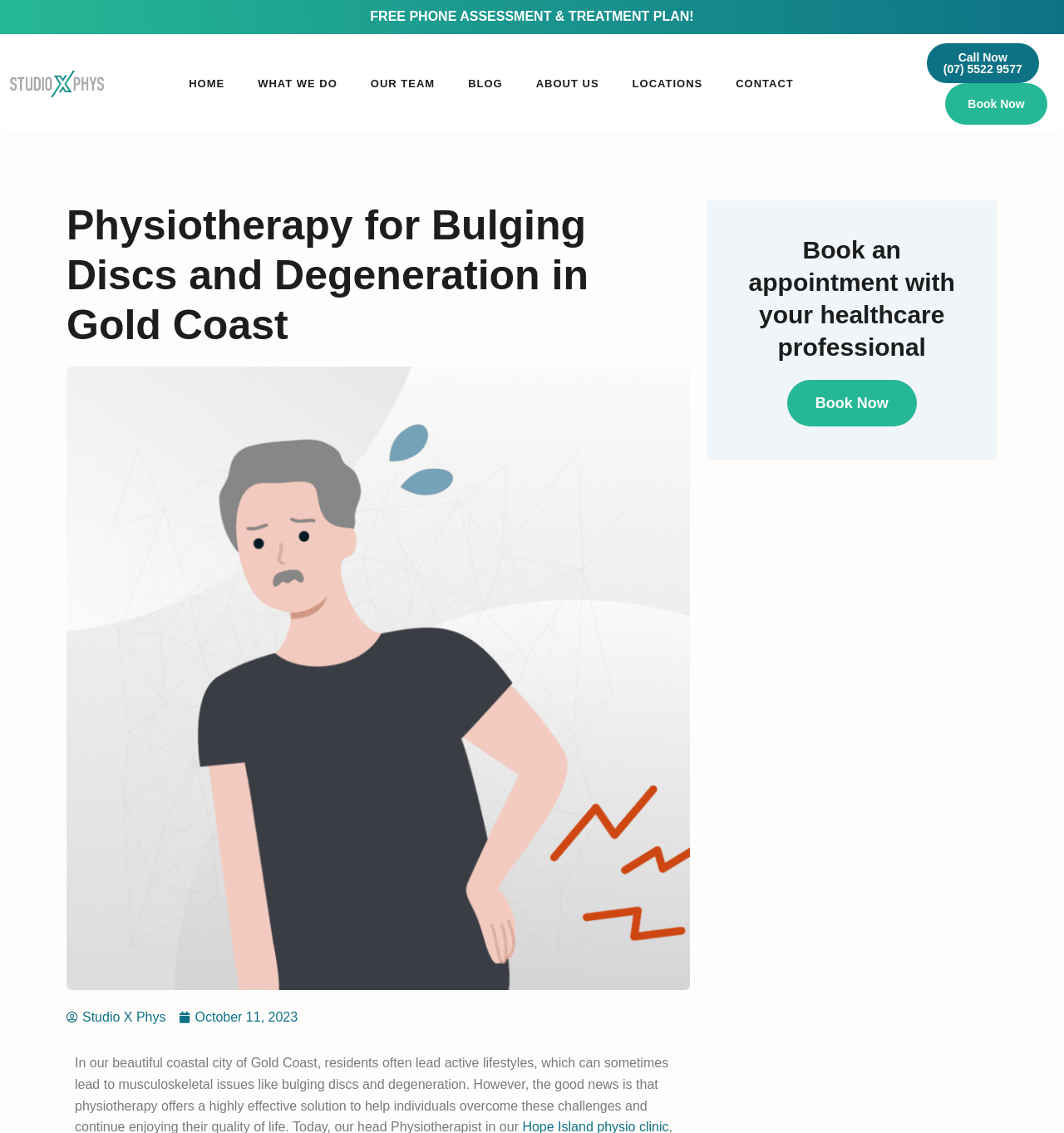Indicate the bounding box coordinates of the clickable region to achieve the following instruction: "Book an appointment now."

[0.888, 0.073, 0.984, 0.11]